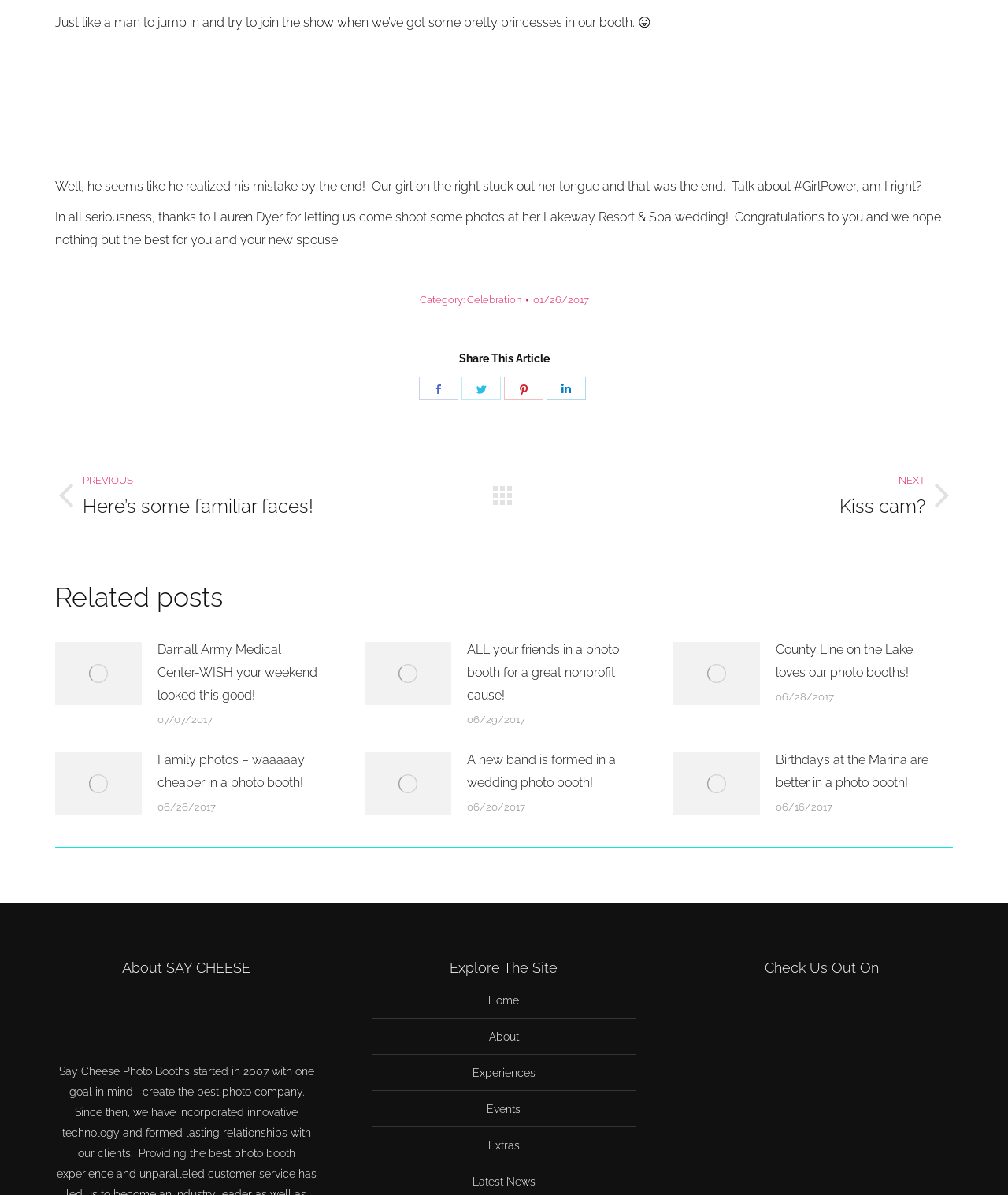Determine the bounding box coordinates of the element's region needed to click to follow the instruction: "Read the article about Trustfund Pensions". Provide these coordinates as four float numbers between 0 and 1, formatted as [left, top, right, bottom].

None